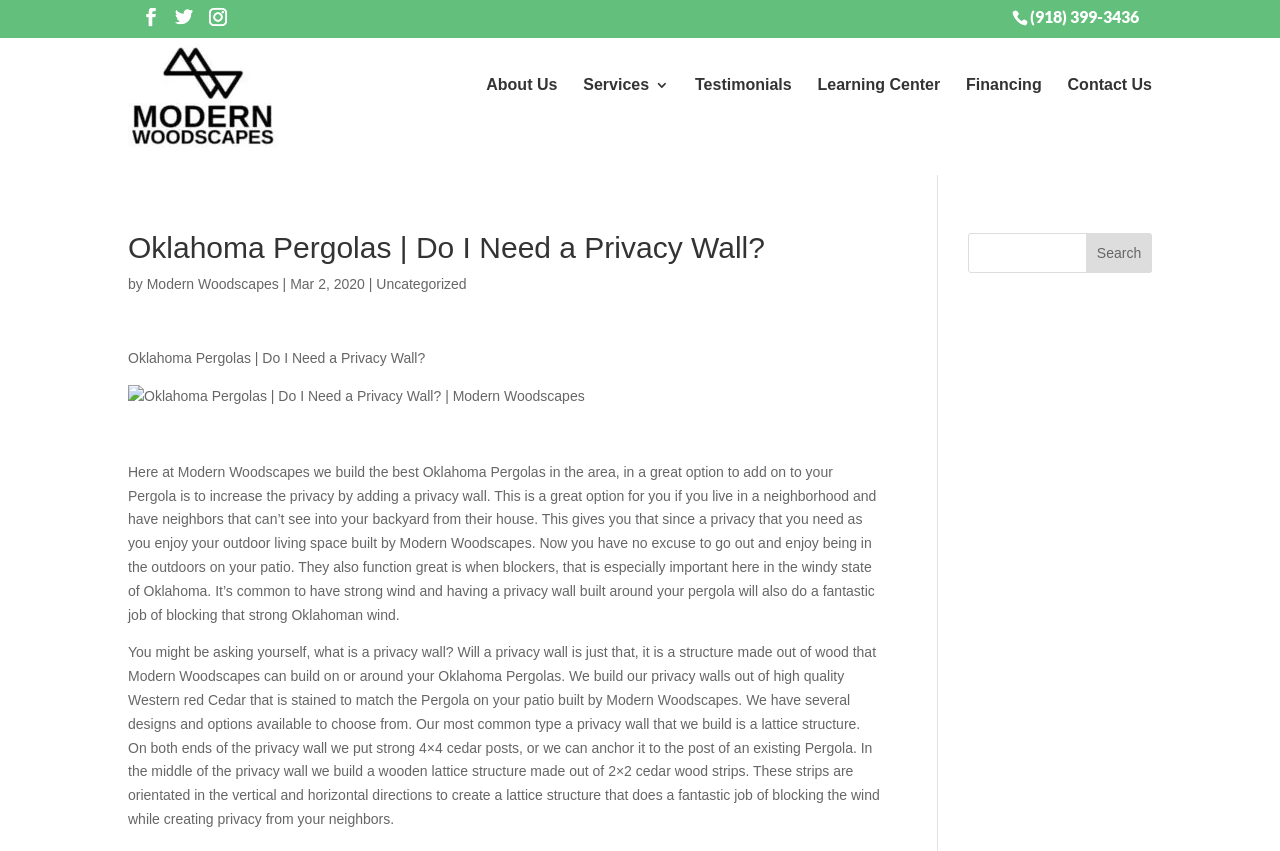What is the date of the blog post?
Based on the visual details in the image, please answer the question thoroughly.

The date of the blog post is mentioned on the webpage as Mar 2, 2020, indicating when the article was published.